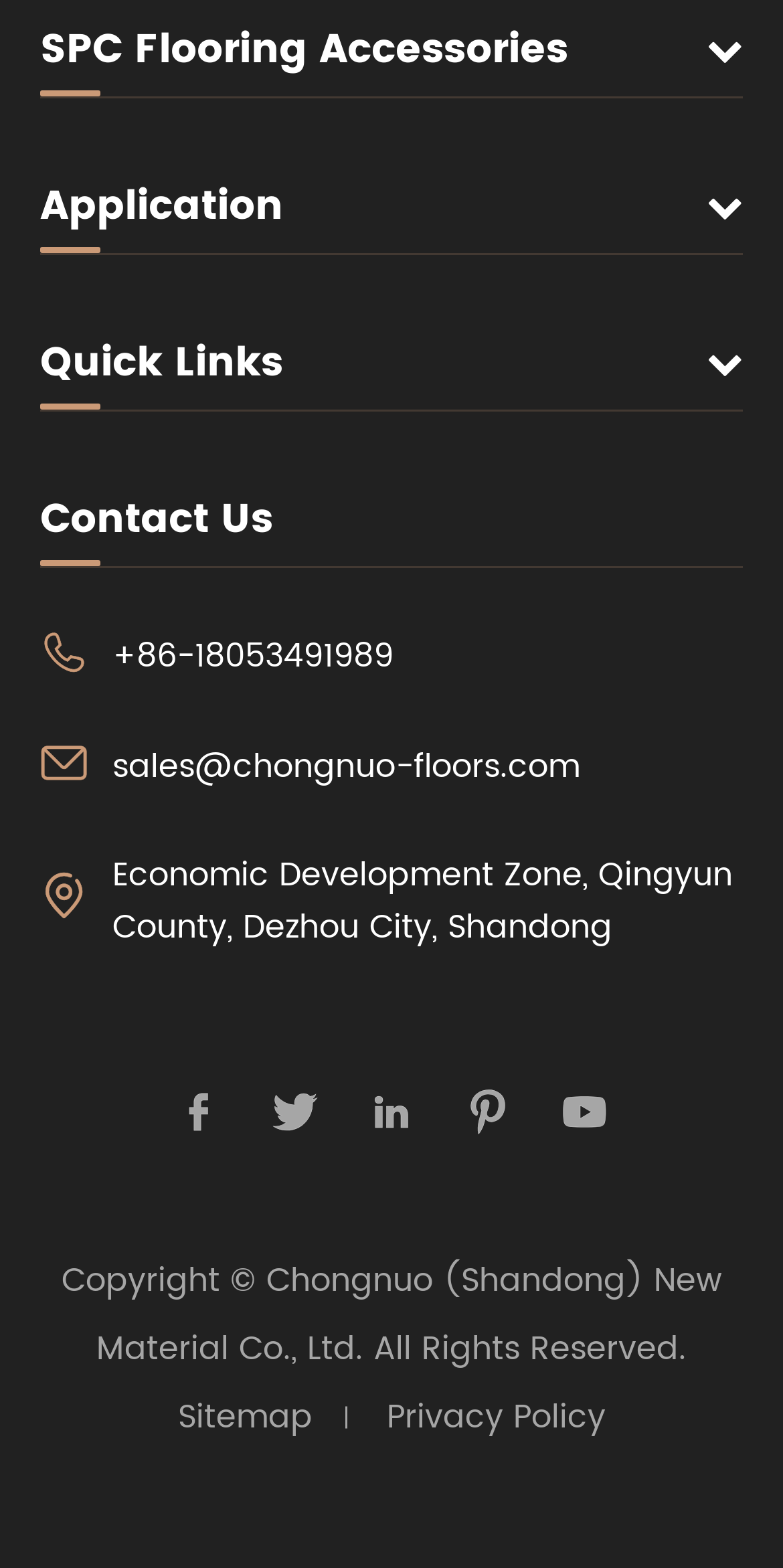Based on the visual content of the image, answer the question thoroughly: What are the social media platforms available?

The social media platforms can be found in the footer section, where there are five icons representing different platforms, including WeChat, Weibo, Facebook, Twitter, and Instagram.